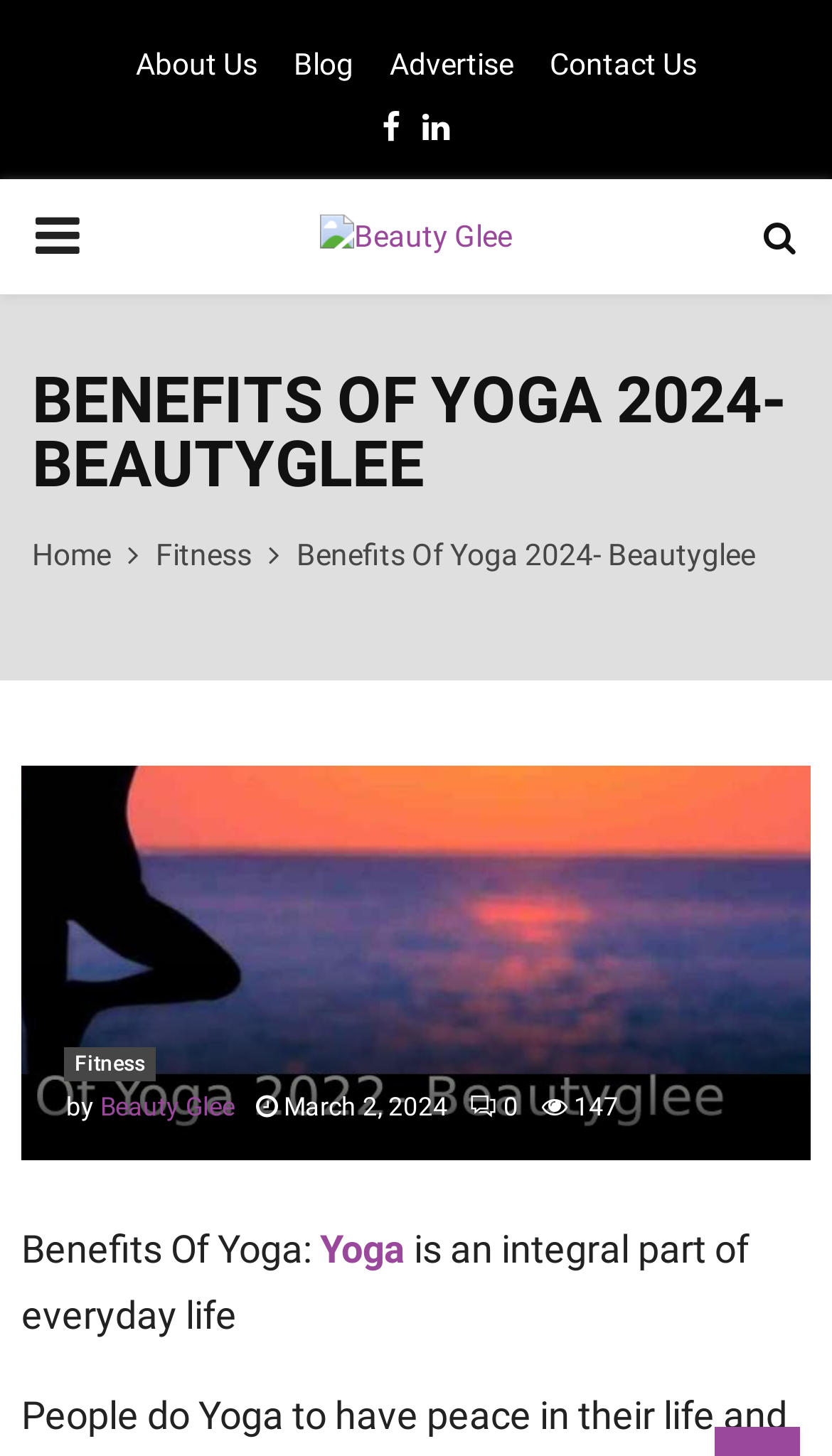Find and provide the bounding box coordinates for the UI element described with: "Benefits Of Yoga 2024- Beautyglee".

[0.356, 0.369, 0.908, 0.393]